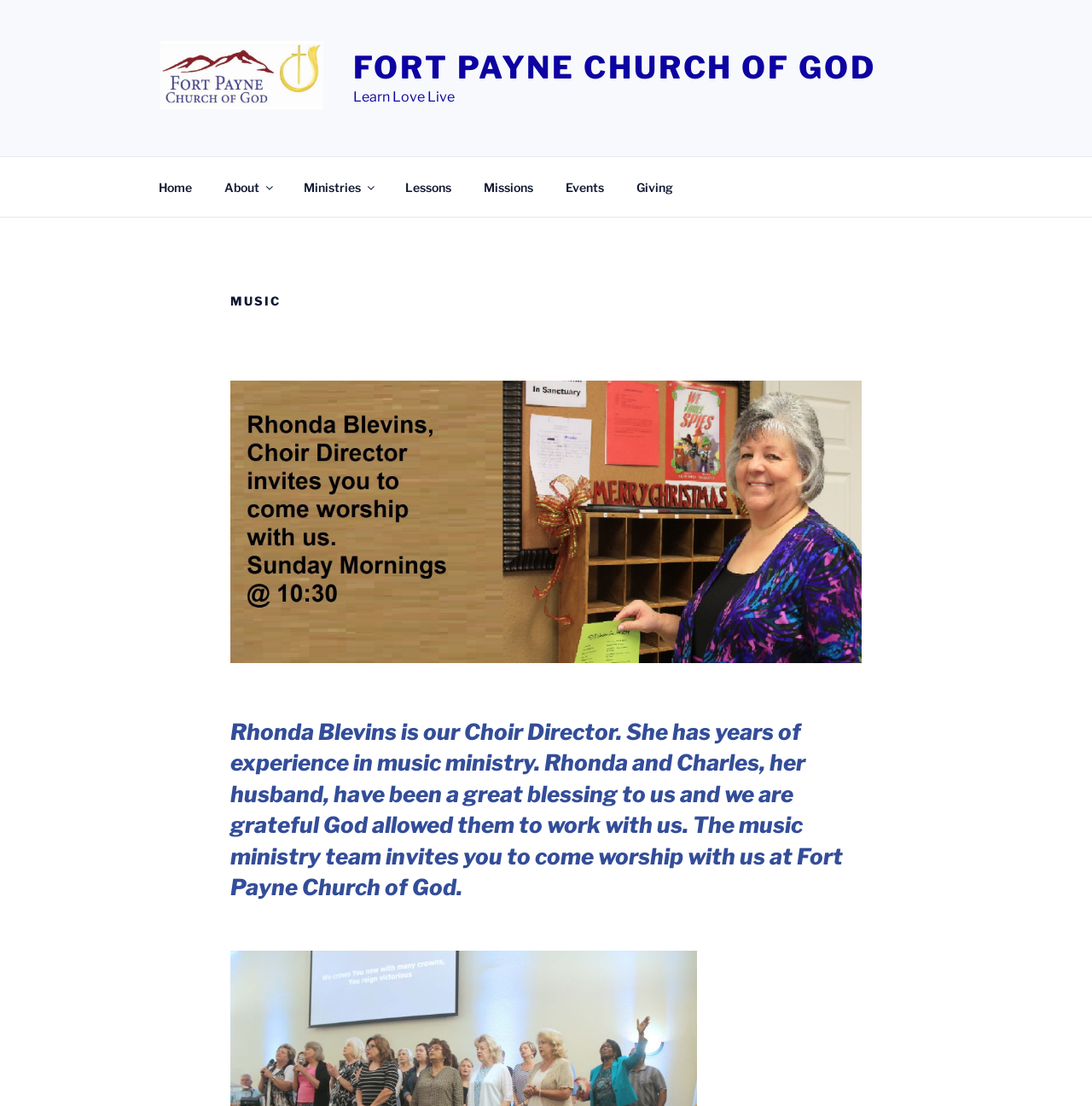What is the name of the choir director? From the image, respond with a single word or brief phrase.

Rhonda Blevins